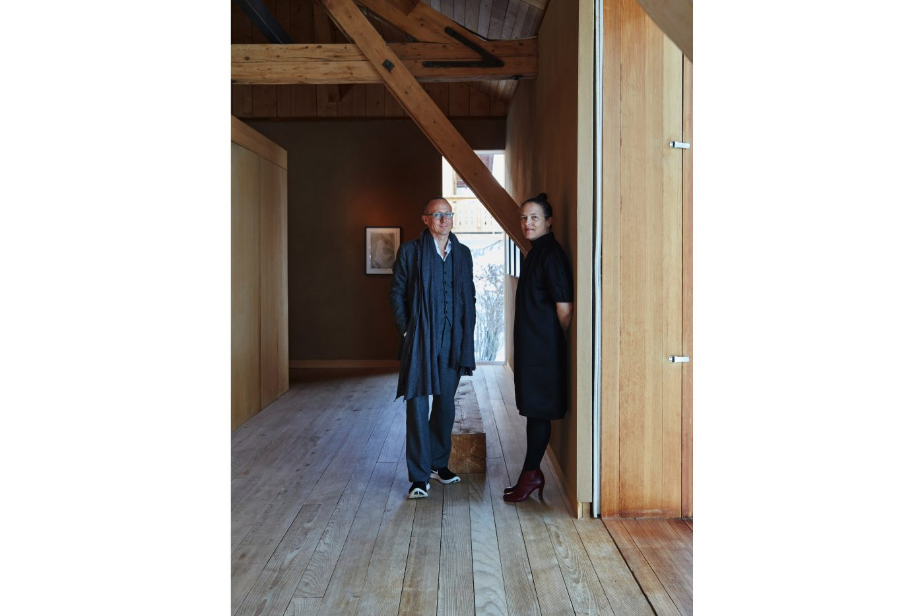What is the color of the female figure's dress?
Using the visual information from the image, give a one-word or short-phrase answer.

Black